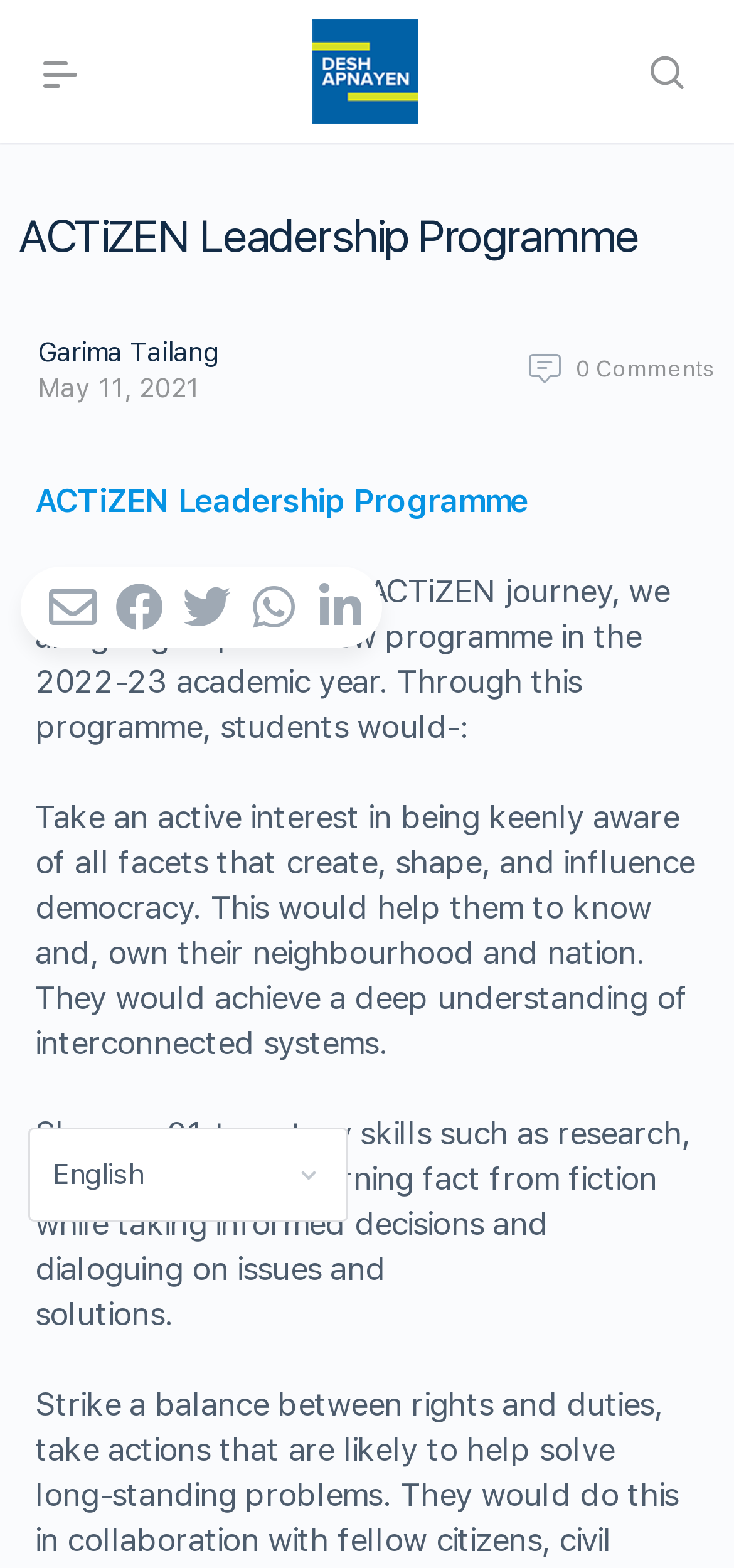Elaborate on the different components and information displayed on the webpage.

The webpage is about the ACTiZEN Leadership Programme, which is a pilot program for students in the 2022-23 academic year. At the top left of the page, there is a link with a icon, and next to it, a heading that displays the title of the program. On the top right, there is a search link and a series of social media links, including email, Facebook, Twitter, WhatsApp, and a share button.

Below the title, there is a header section that contains the program title again, followed by the author's name, Garima Tailang, and the date, May 11, 2021. On the right side of this section, there is a link with a comment icon and the text "0 Comments".

The main content of the page is divided into three paragraphs. The first paragraph describes the program's goal of helping students become aware of the facets that create, shape, and influence democracy. The second paragraph explains how the program will help students develop 21st-century skills such as research, critical analysis, and informed decision-making. The third paragraph is a continuation of the second, mentioning solutions.

At the bottom of the page, there is a language selection combobox that allows users to select their preferred language.